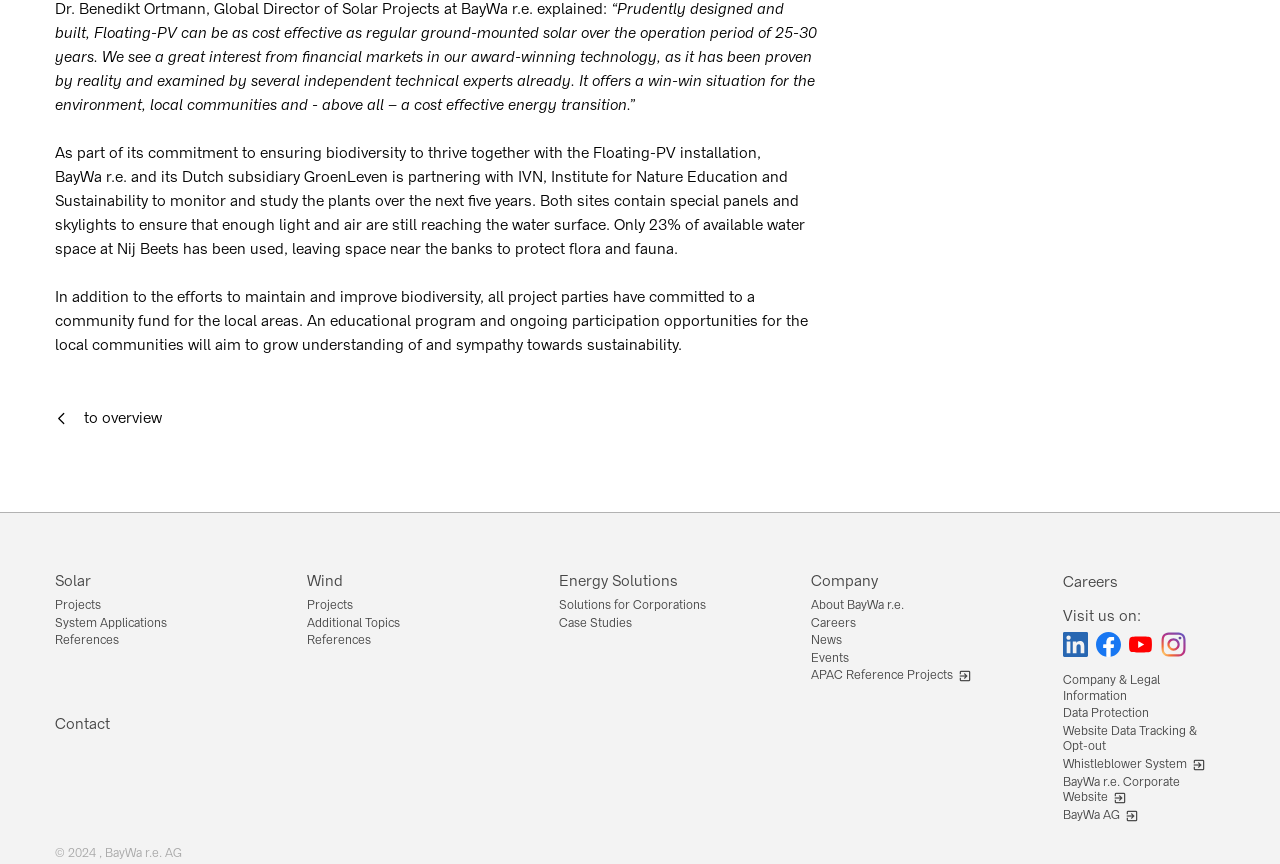Can you specify the bounding box coordinates of the area that needs to be clicked to fulfill the following instruction: "Follow BayWa r.e. on 'LinkedIn'"?

[0.831, 0.732, 0.85, 0.761]